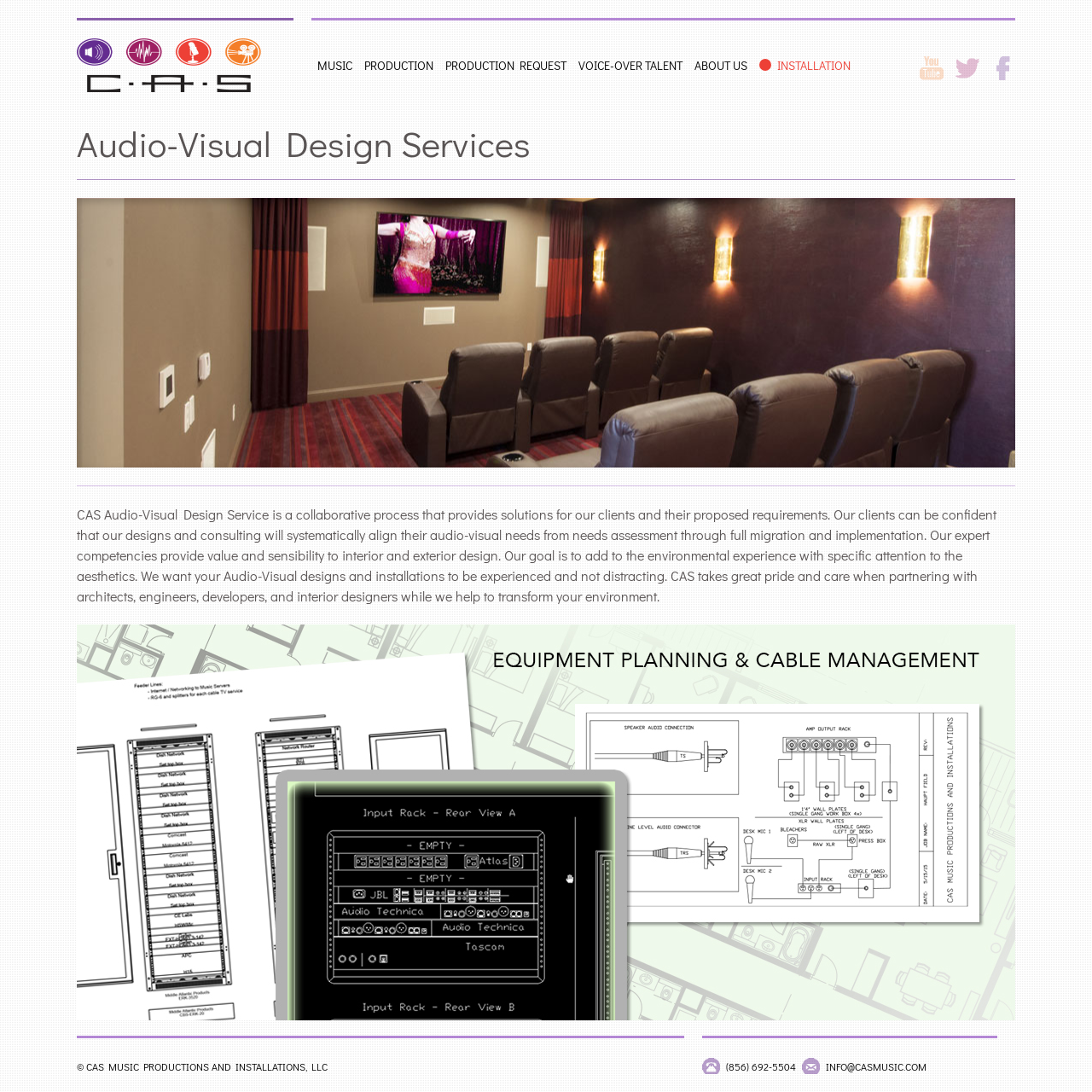Determine the bounding box coordinates for the area that should be clicked to carry out the following instruction: "Learn more about EQUIPMENT PLANNING & CABLE MANAGEMENT".

[0.123, 0.599, 0.535, 0.625]